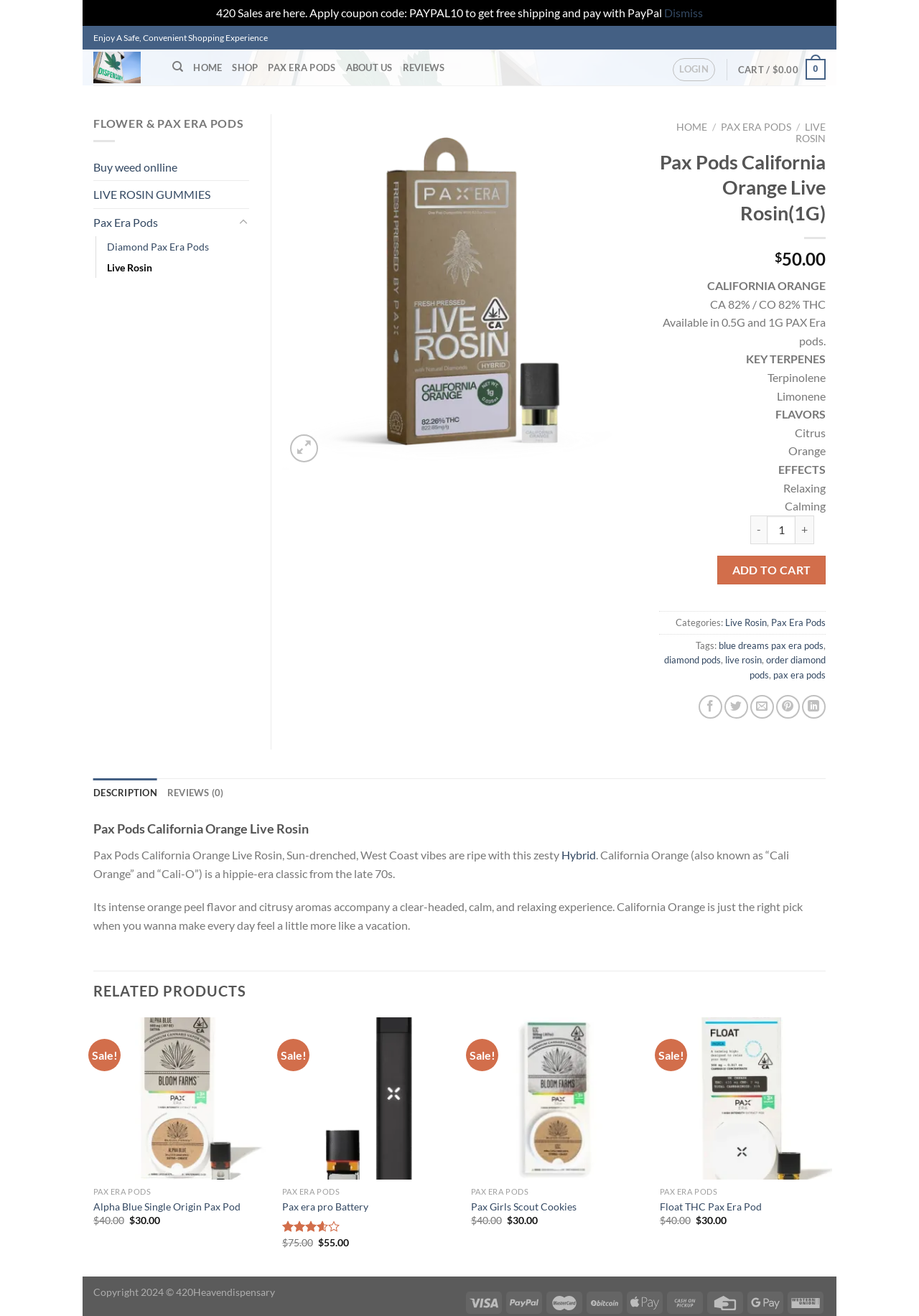Could you find the bounding box coordinates of the clickable area to complete this instruction: "Click on the 'Share on Facebook' link"?

[0.76, 0.528, 0.786, 0.546]